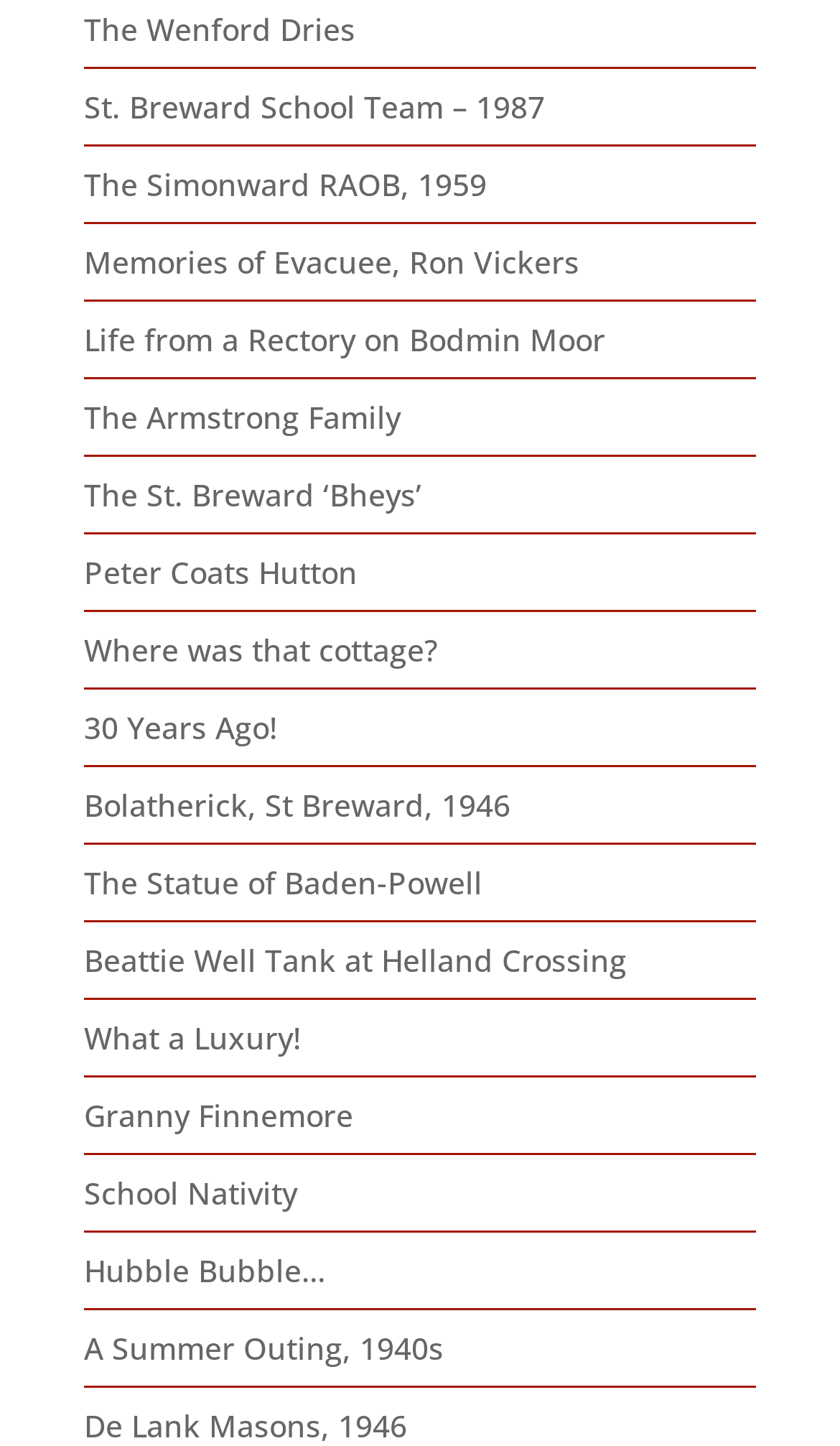Please identify the bounding box coordinates for the region that you need to click to follow this instruction: "View post 'The Cost of Living: When You Are Rich'".

None